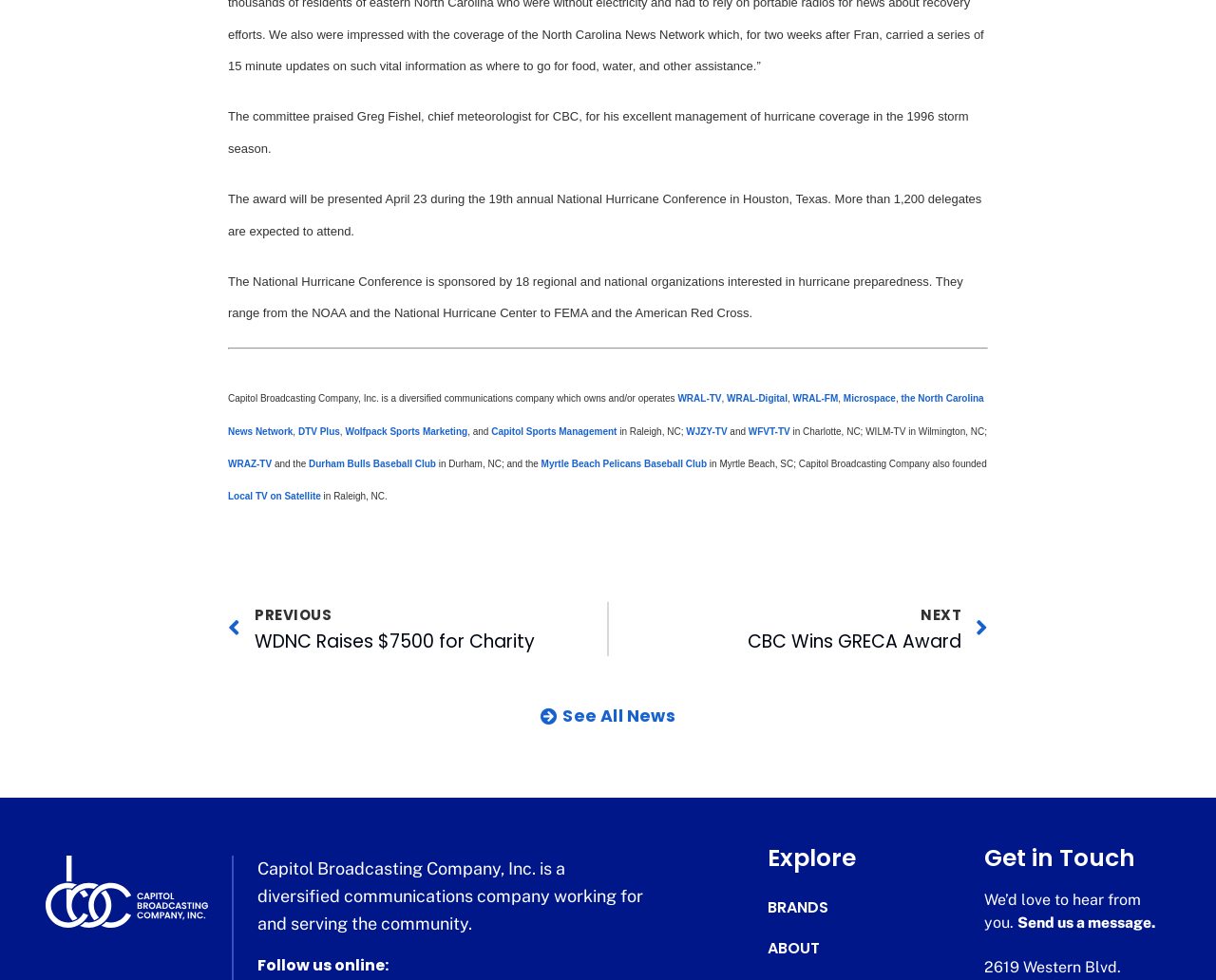How many delegates are expected to attend the National Hurricane Conference?
Refer to the image and provide a detailed answer to the question.

According to the second paragraph, more than 1,200 delegates are expected to attend the 19th annual National Hurricane Conference in Houston, Texas.